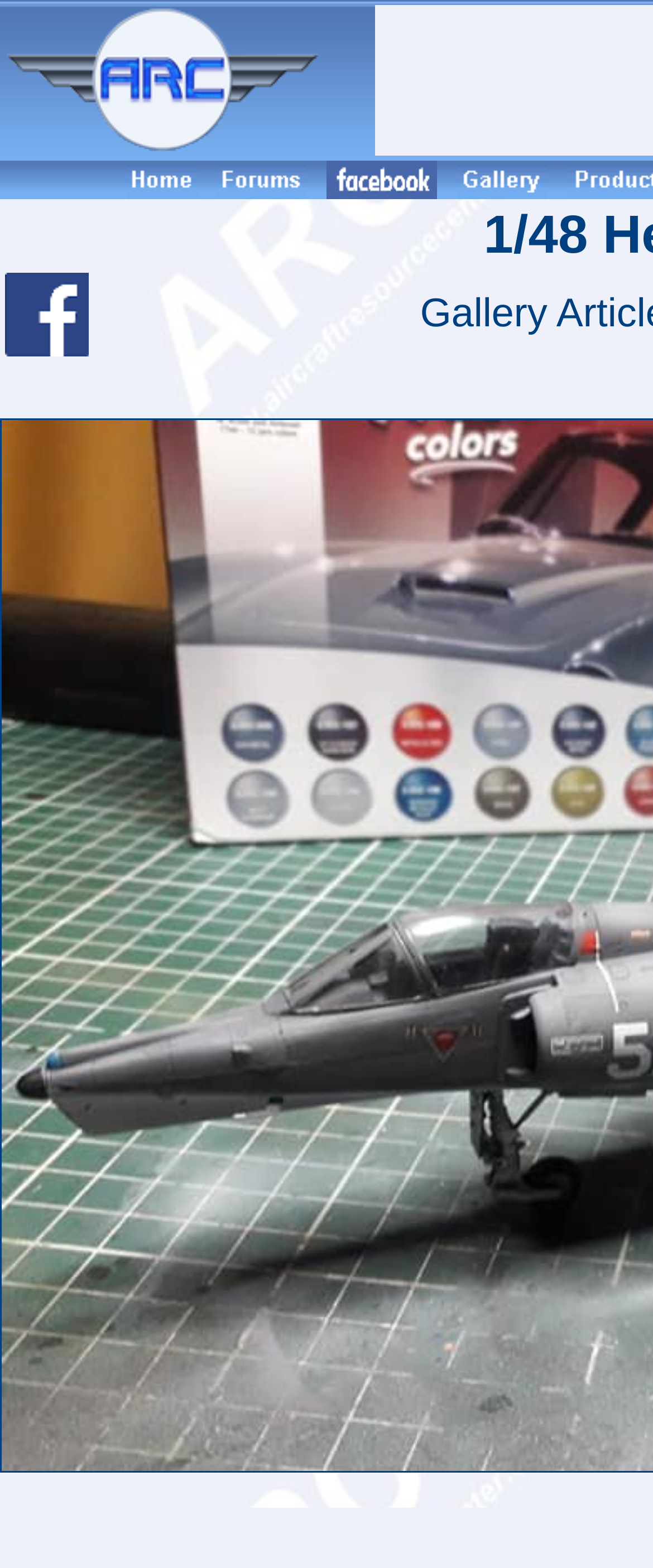Describe all significant elements and features of the webpage.

This webpage appears to be a product page for a scale model kit, specifically the 1/48 Heller Etendard IV M by Maximo Golle. 

At the top, there is a large image taking up about half of the screen width, showcasing the product. 

Below the large image, there are six smaller images arranged horizontally, each accompanied by a link. These images are evenly spaced and take up about two-thirds of the screen width. 

Further down, there is another section with a single image accompanied by a link, positioned at the top-left corner of the screen. 

Throughout the page, there are several non-descriptive text elements, likely used for spacing or formatting purposes.